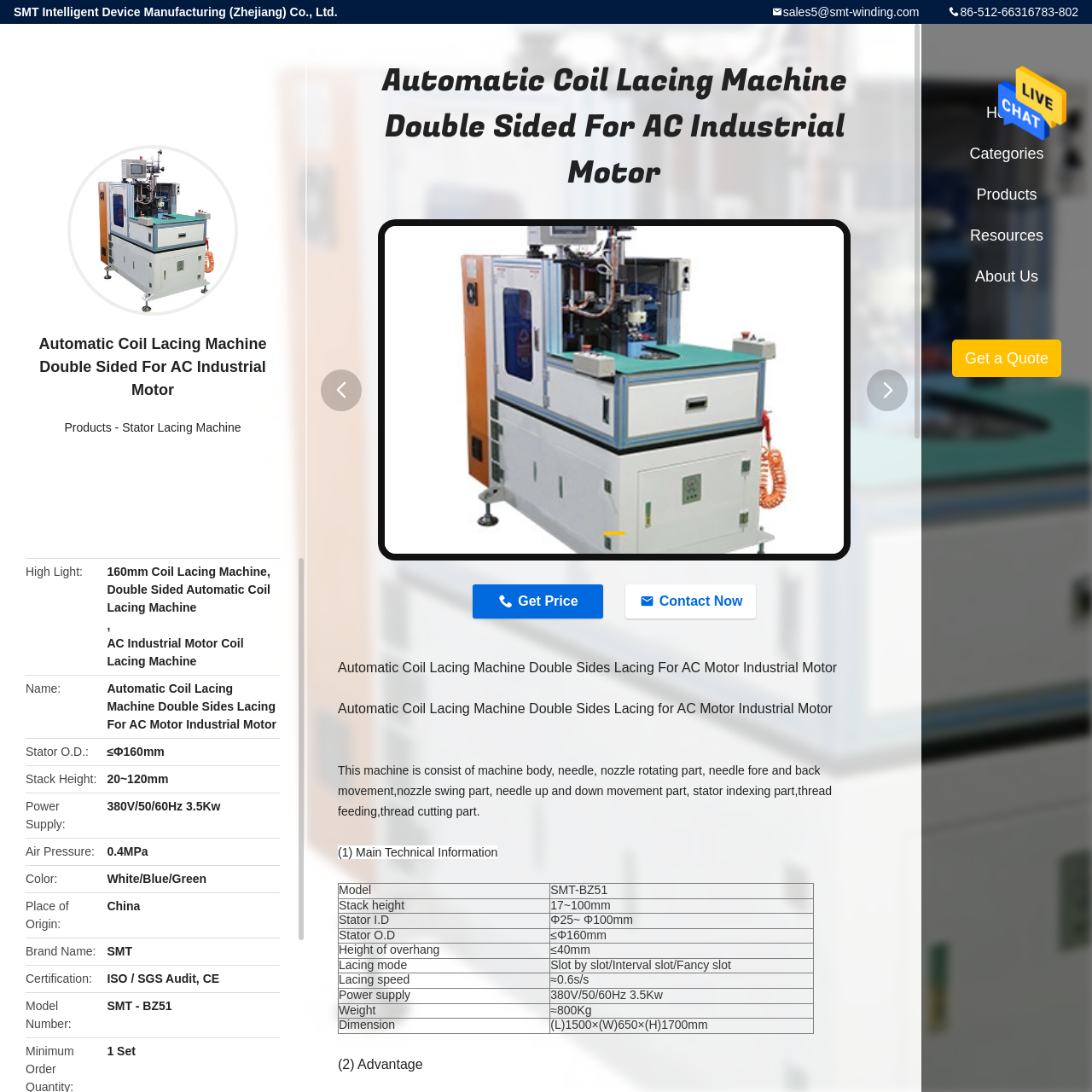Create a detailed narrative of the webpage’s visual and textual elements.

This webpage is about an Automatic Coil Lacing Machine Double Sided For AC Industrial Motor. At the top, there is a link to "Send Message" with an accompanying image, and the company name "SMT Intelligent Device Manufacturing (Zhejiang) Co., Ltd." is displayed. The company's contact information, including phone number and email, is also provided.

Below the company information, there is a prominent image of the Automatic Coil Lacing Machine Double Sided For AC Industrial Motor. To the left of the image, there are links to "Products" and "Stator Lacing Machine". 

The main content of the webpage is divided into sections. The first section provides an overview of the machine, including its name, model number, and place of origin. The second section lists the machine's technical specifications, such as its stator O.D., stack height, power supply, and air pressure.

The third section provides a detailed description of the machine's features and functions. This is followed by a table that summarizes the machine's technical information, including its model, stack height, stator I.D., stator O.D., height of overhang, lacing mode, lacing speed, power supply, weight, and dimension.

Throughout the webpage, there are several calls-to-action, including links to "Get Price" and "Contact Now". There are also several buttons with icons, including a "Get Price" button and a "Contact Now" button.